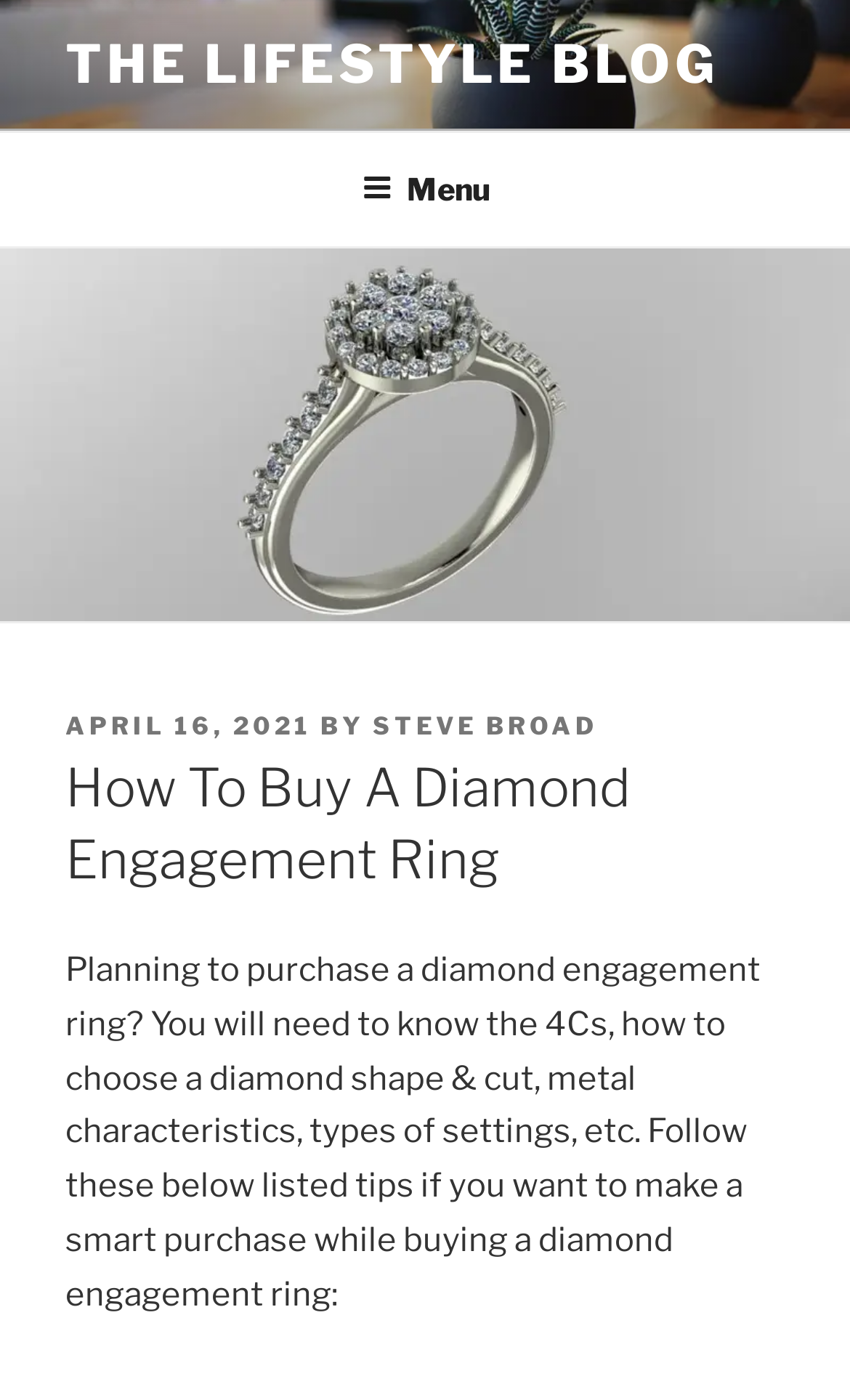When was the blog post published? Based on the screenshot, please respond with a single word or phrase.

April 16, 2021